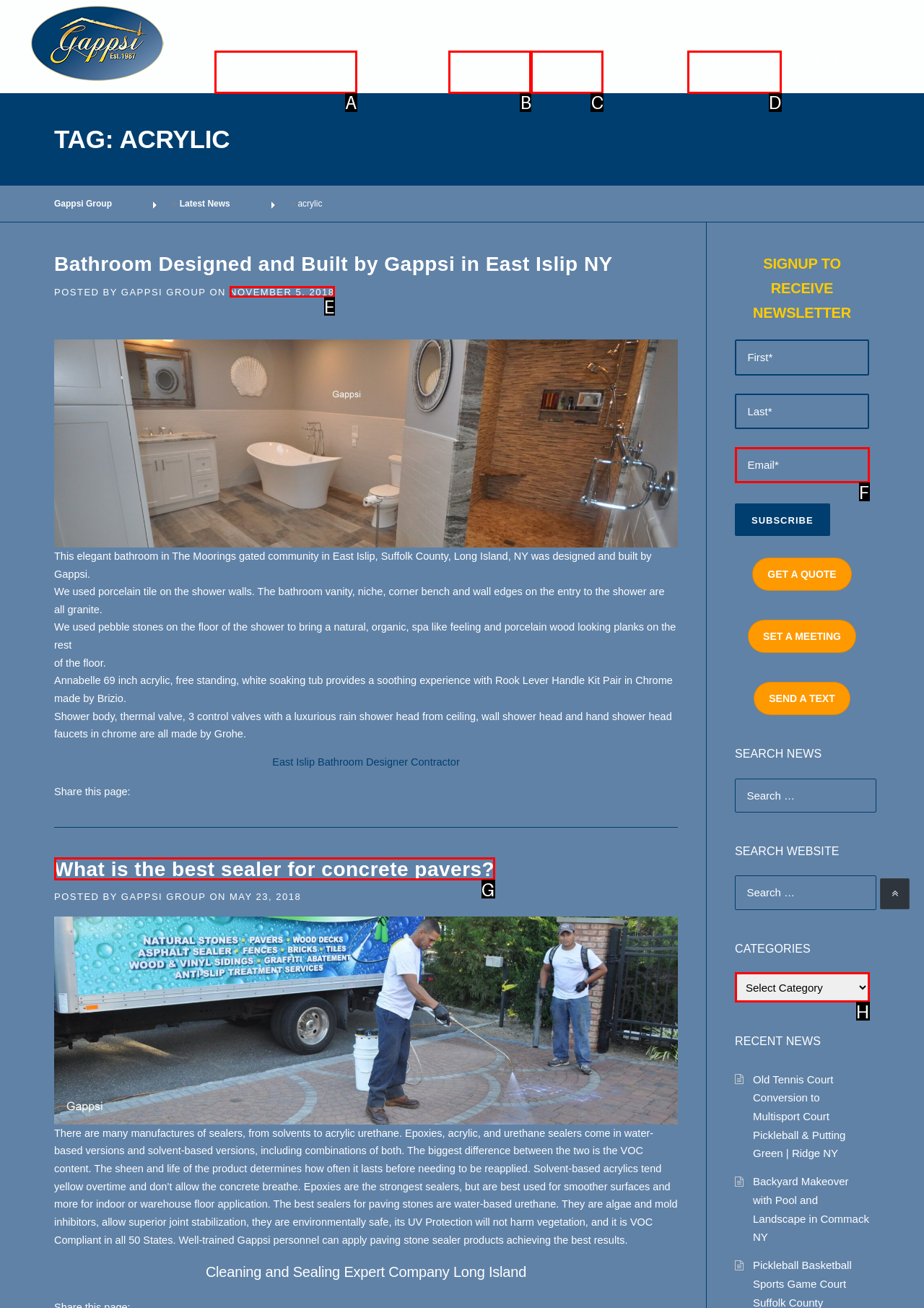Determine which HTML element fits the description: REVIEWS. Answer with the letter corresponding to the correct choice.

B